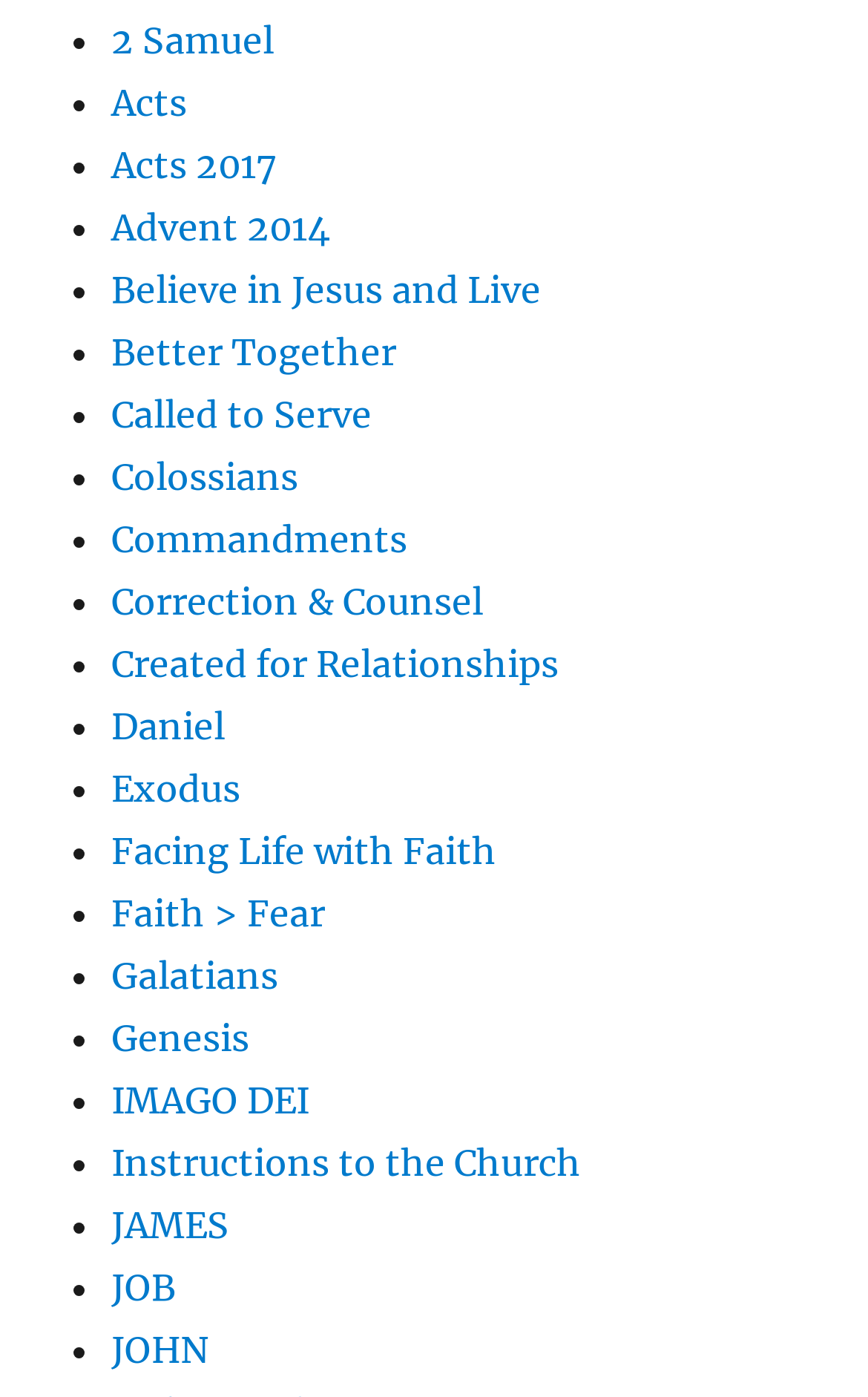Identify the bounding box coordinates of the section that should be clicked to achieve the task described: "click on 2 Samuel".

[0.128, 0.013, 0.315, 0.045]